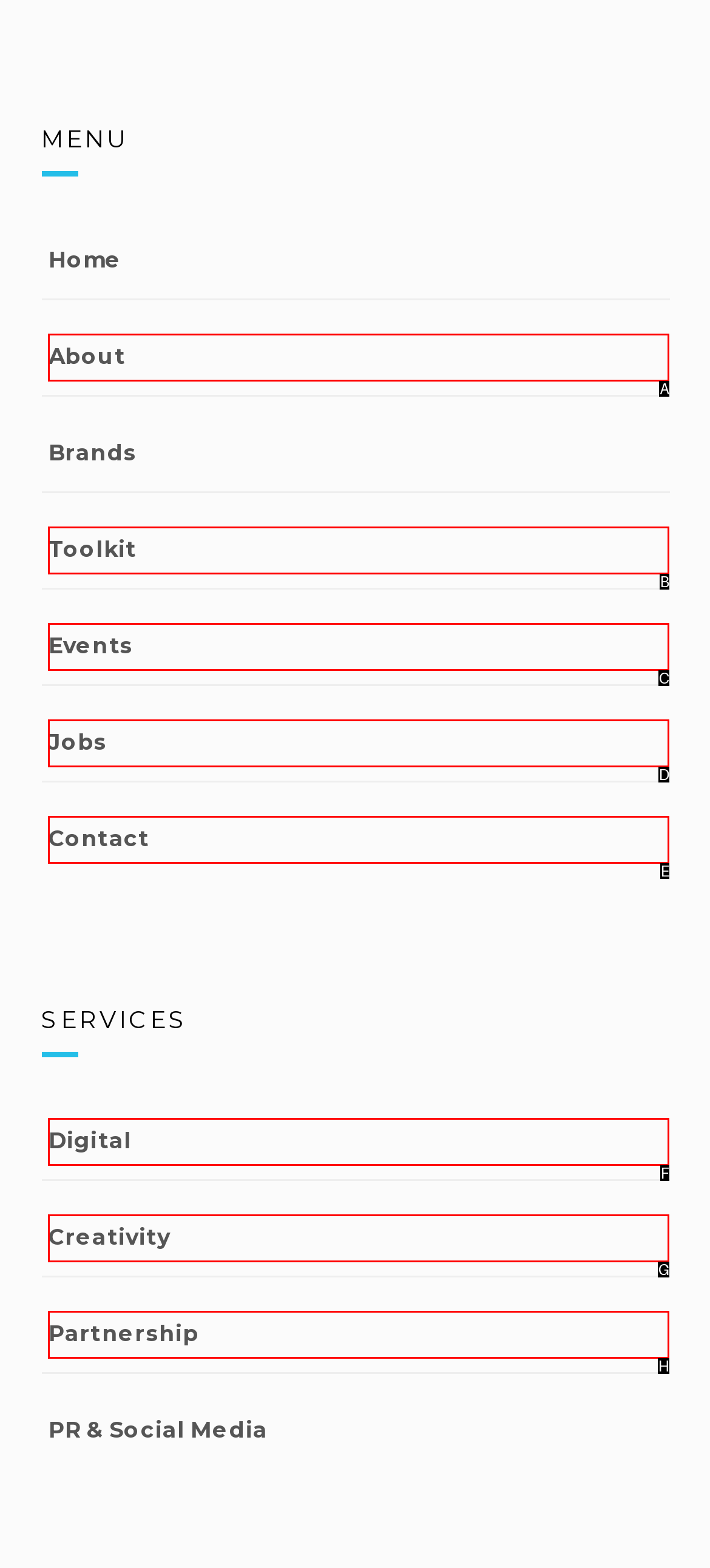Determine the UI element that matches the description: Partnership
Answer with the letter from the given choices.

H